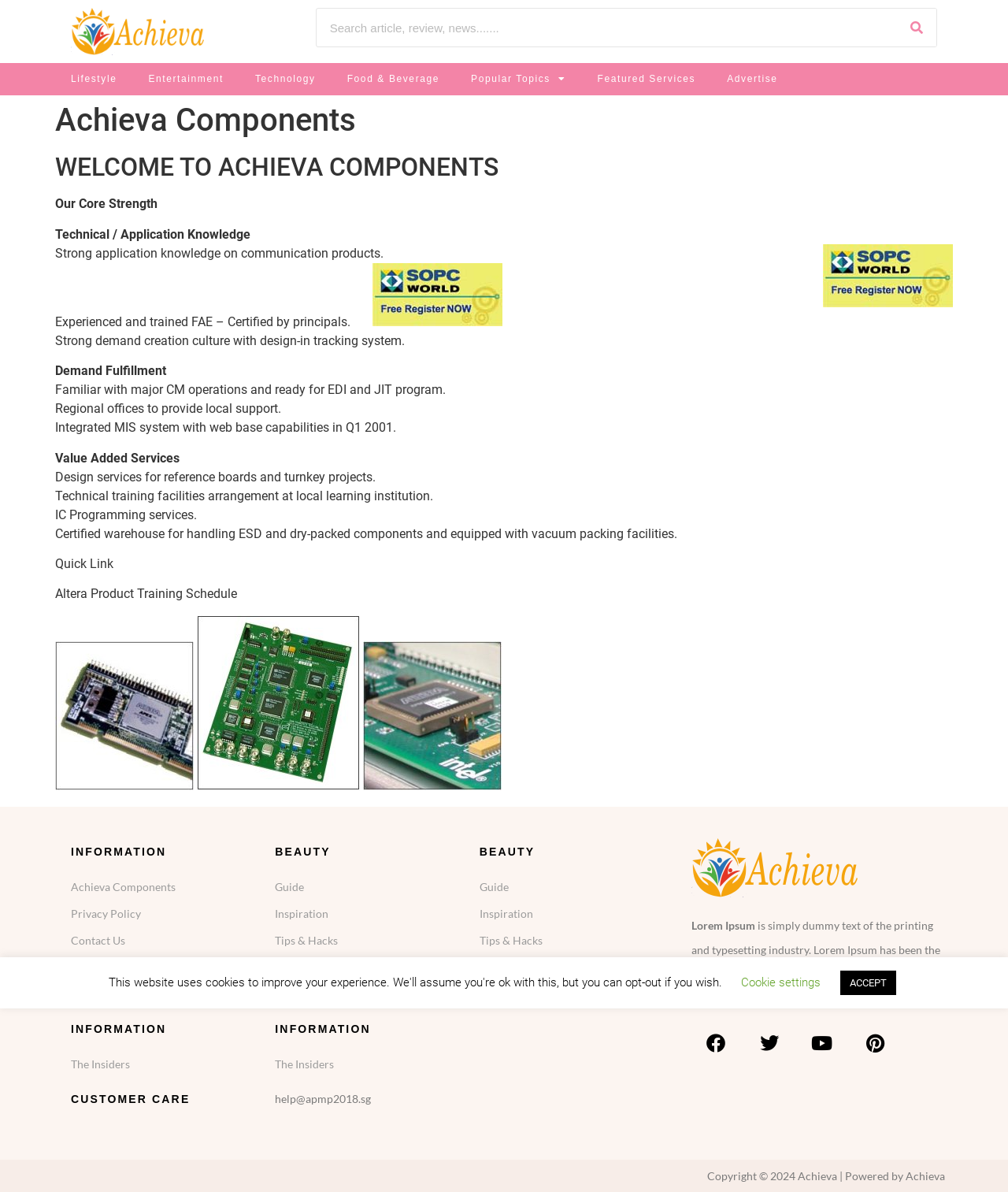Provide a brief response to the question below using a single word or phrase: 
What services are provided by the company?

Demand Fulfillment, Value Added Services